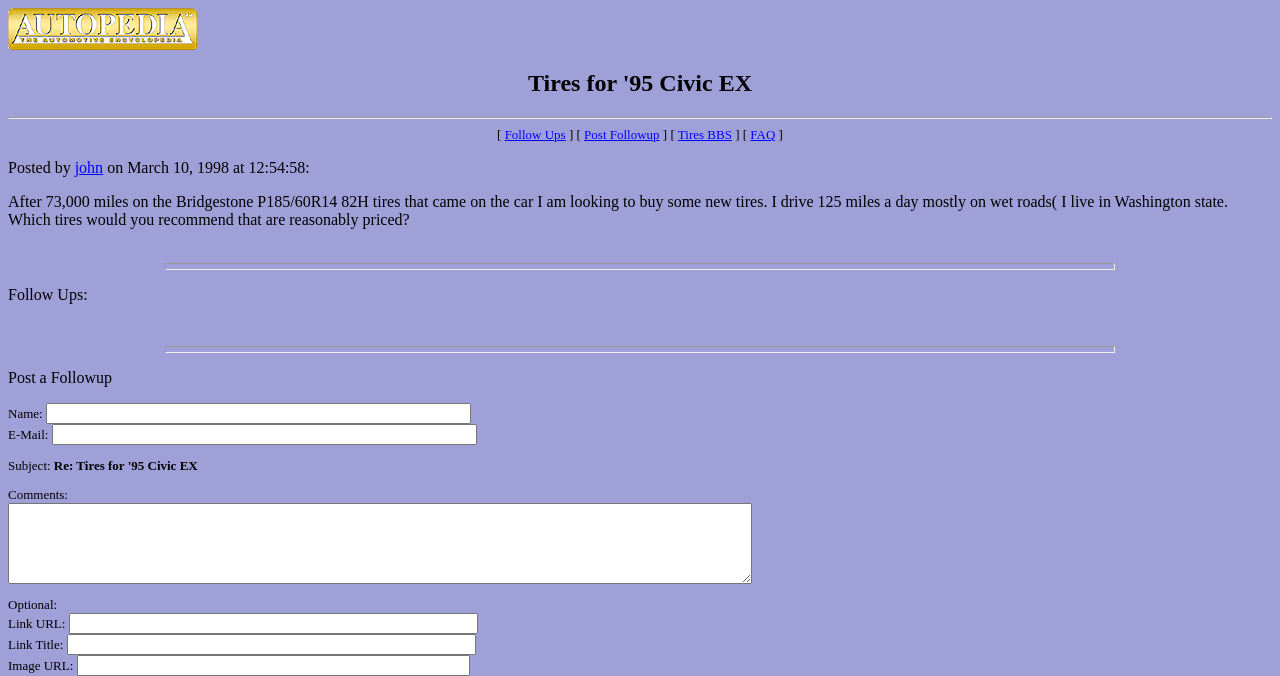Find the bounding box coordinates for the element that must be clicked to complete the instruction: "Type your comments in the text box". The coordinates should be four float numbers between 0 and 1, indicated as [left, top, right, bottom].

[0.006, 0.744, 0.588, 0.864]